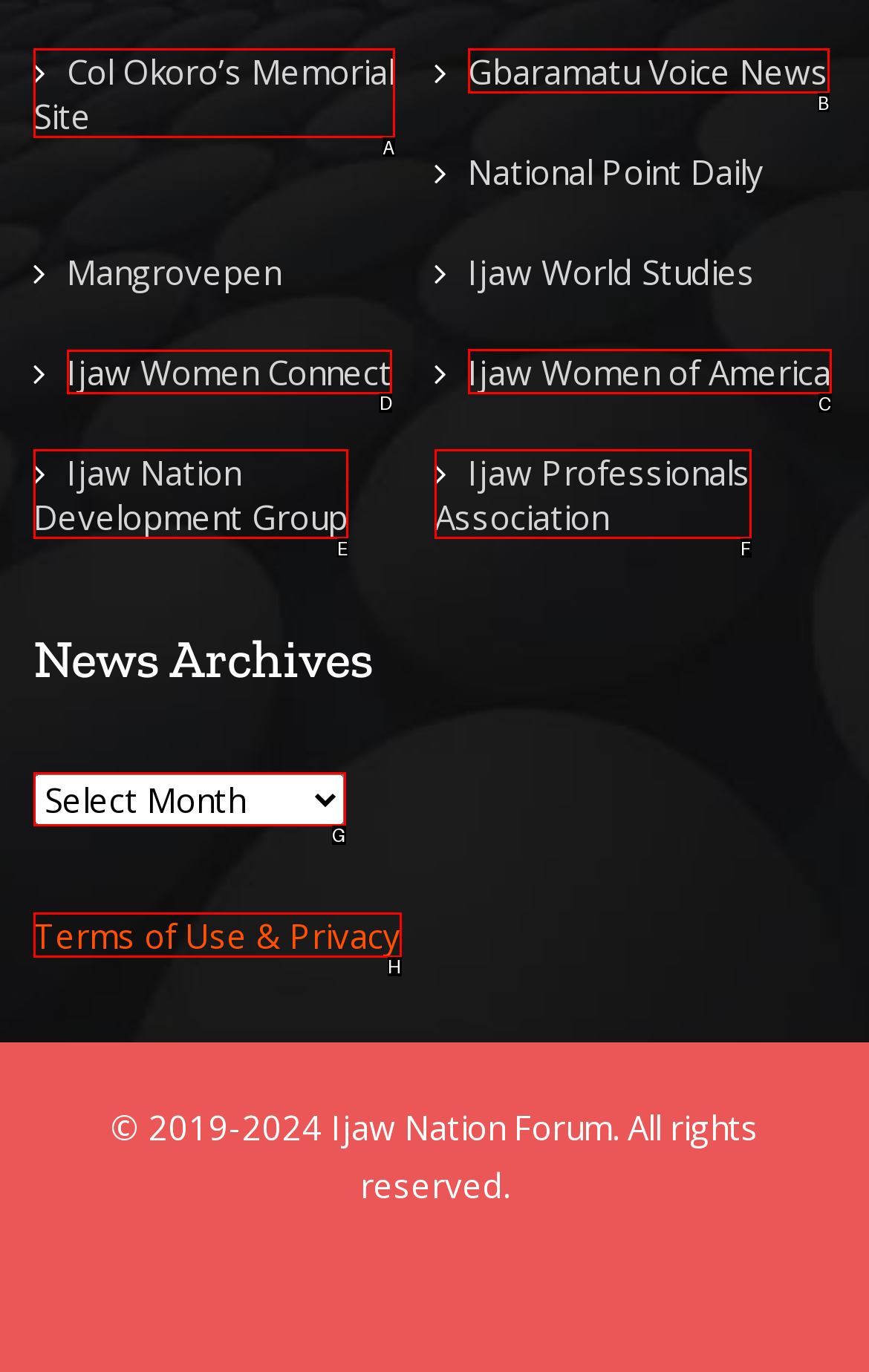Select the appropriate letter to fulfill the given instruction: visit Ijaw Women Connect
Provide the letter of the correct option directly.

D